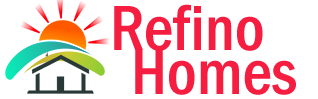What is the focus of the Refino Homes brand?
From the screenshot, provide a brief answer in one word or phrase.

home enhancement and community engagement